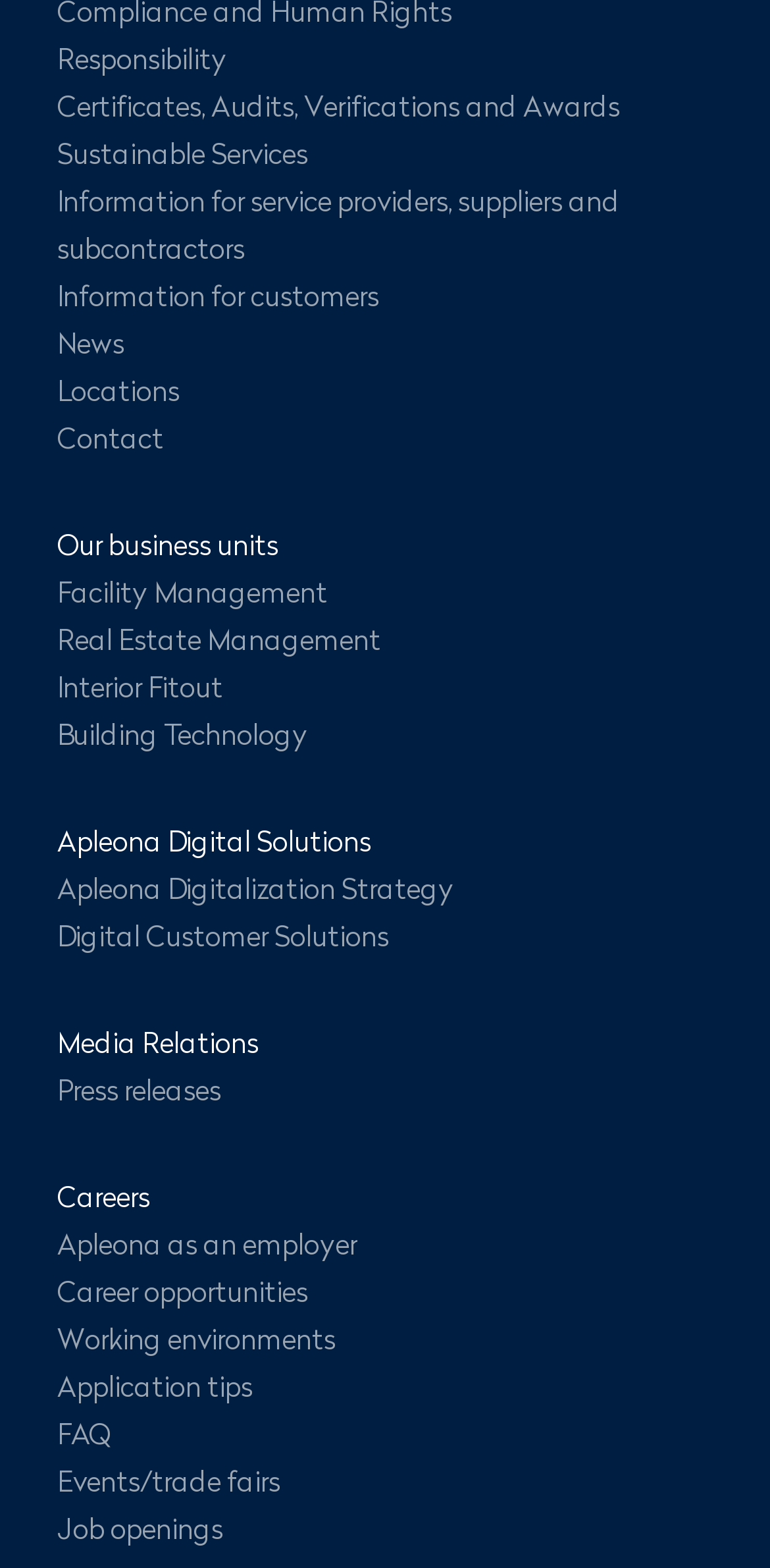Bounding box coordinates are to be given in the format (top-left x, top-left y, bottom-right x, bottom-right y). All values must be floating point numbers between 0 and 1. Provide the bounding box coordinate for the UI element described as: Facility Management

[0.074, 0.367, 0.425, 0.39]